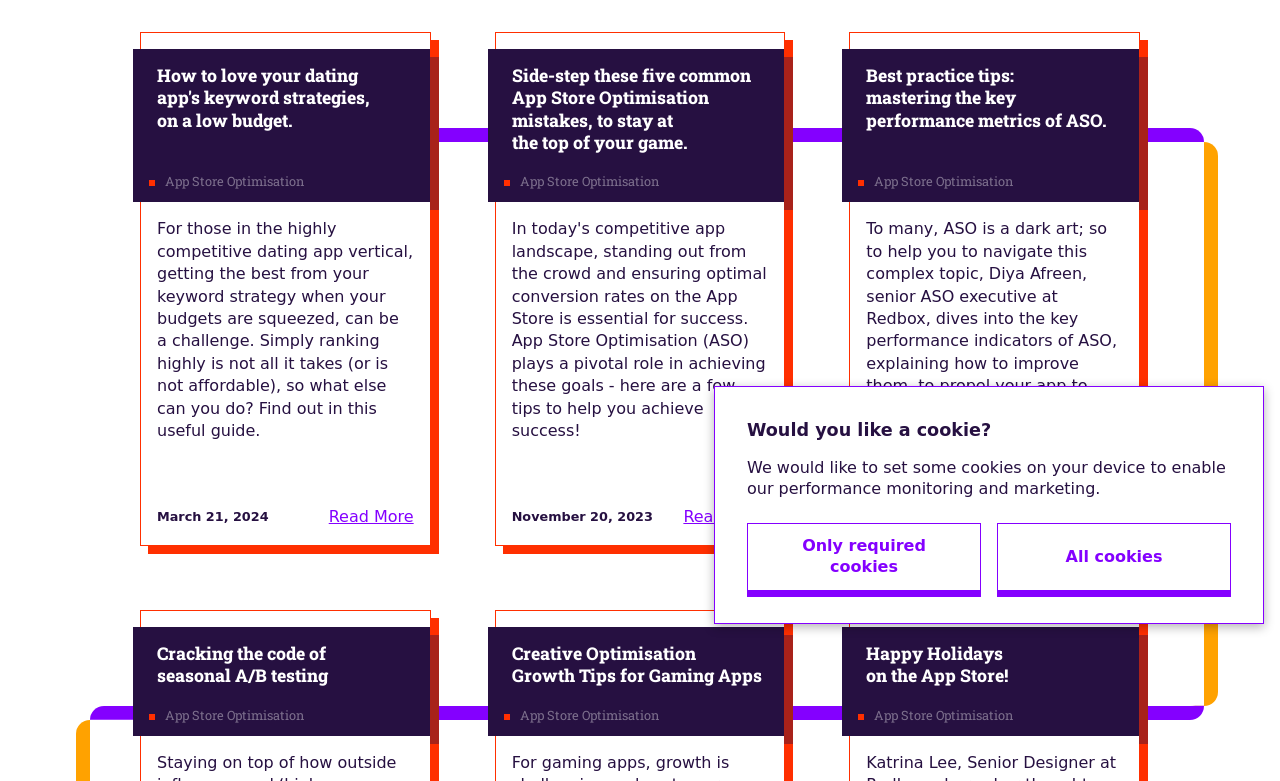Provide the bounding box coordinates of the HTML element this sentence describes: "Only required cookies". The bounding box coordinates consist of four float numbers between 0 and 1, i.e., [left, top, right, bottom].

[0.584, 0.67, 0.766, 0.757]